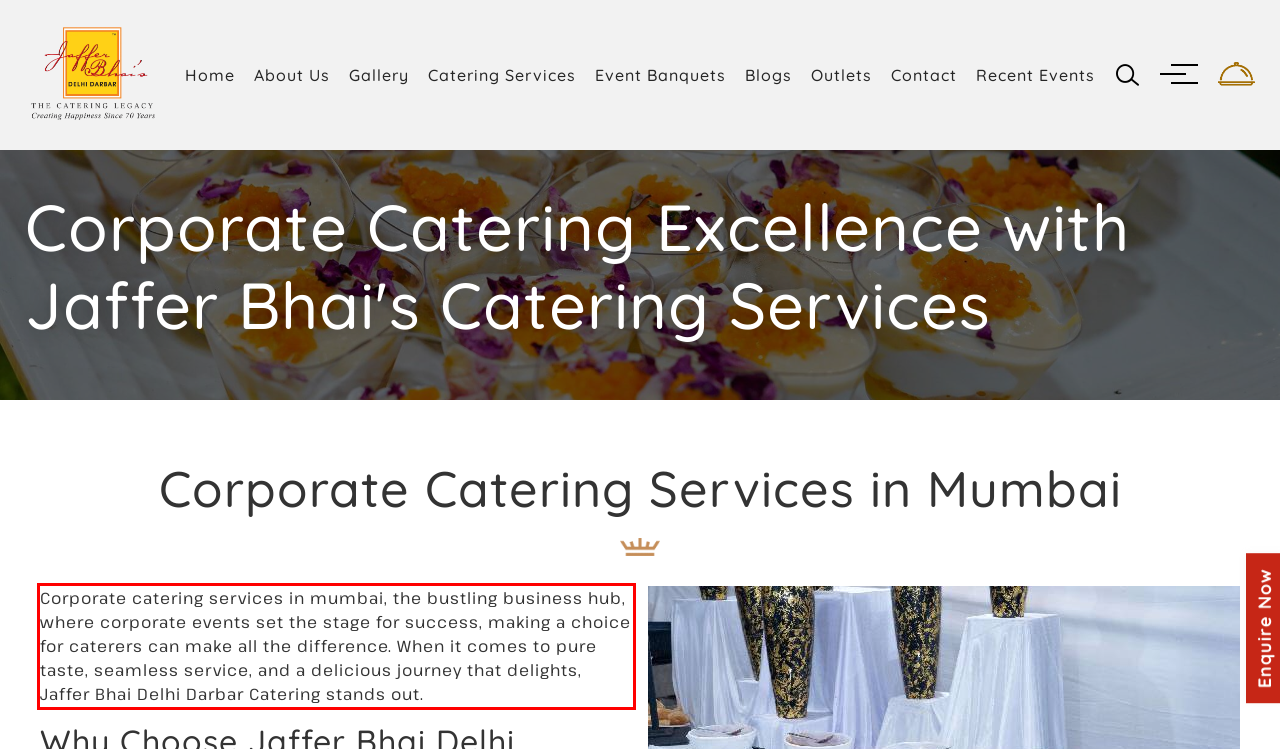Identify and extract the text within the red rectangle in the screenshot of the webpage.

Corporate catering services in mumbai, the bustling business hub, where corporate events set the stage for success, making a choice for caterers can make all the difference. When it comes to pure taste, seamless service, and a delicious journey that delights, Jaffer Bhai Delhi Darbar Catering stands out.